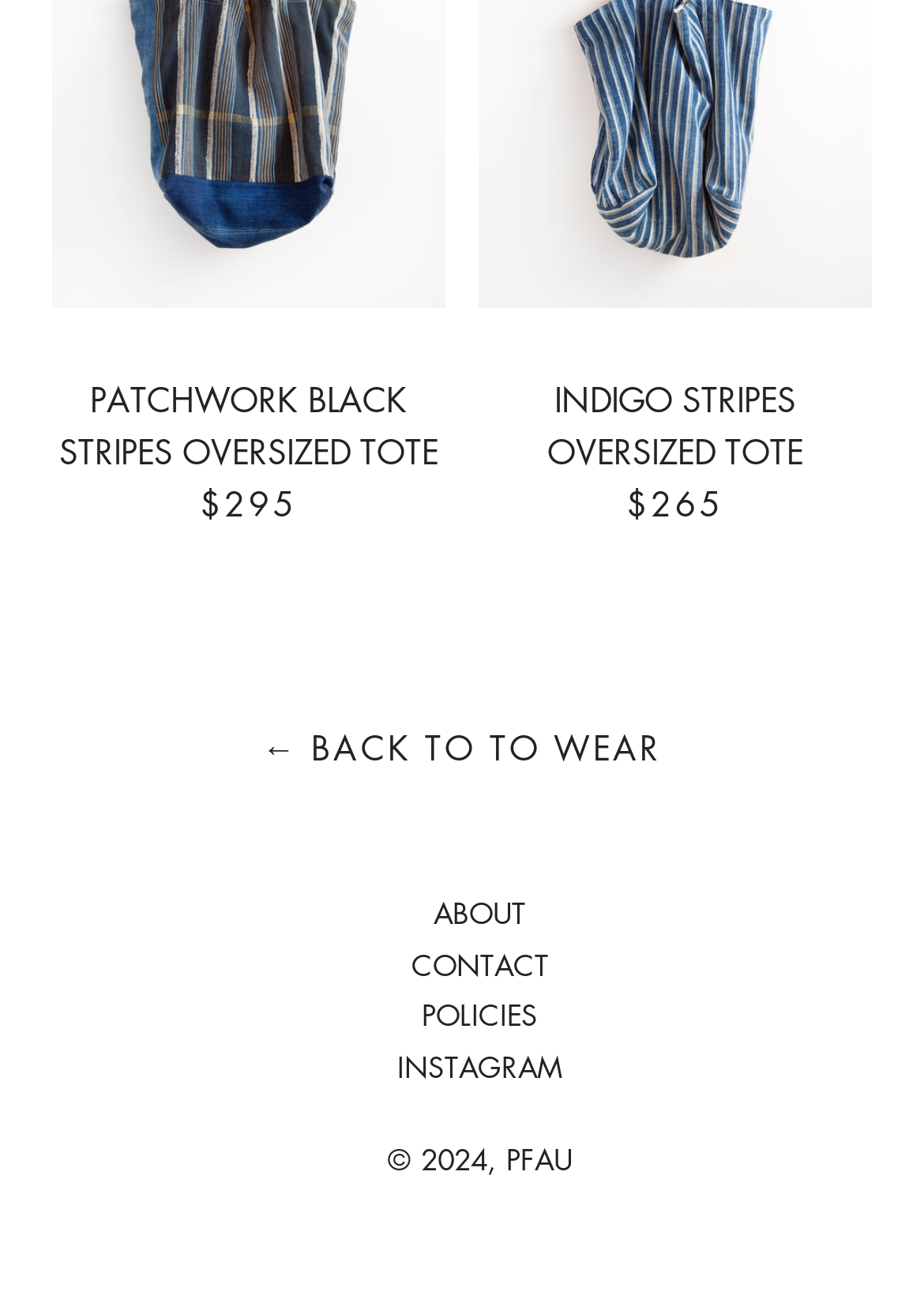Look at the image and give a detailed response to the following question: What is the price of the Patchwork Black Stripes Oversized Tote?

The price of the Patchwork Black Stripes Oversized Tote can be found in the link element with the text 'PATCHWORK BLACK STRIPES OVERSIZED TOTE REGULAR PRICE $295', which is located at the top of the webpage.